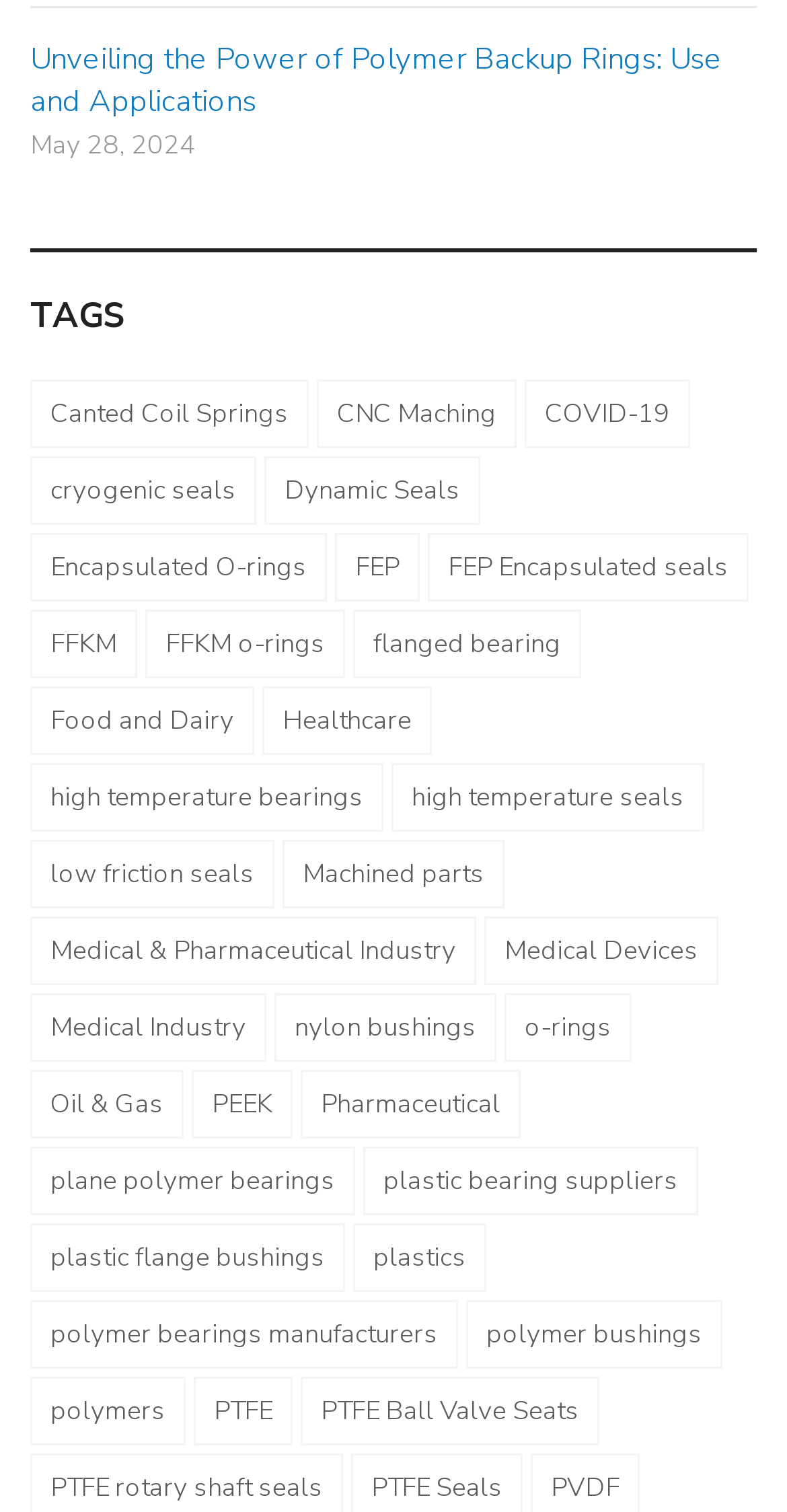Given the following UI element description: "Cloudflare", find the bounding box coordinates in the webpage screenshot.

None